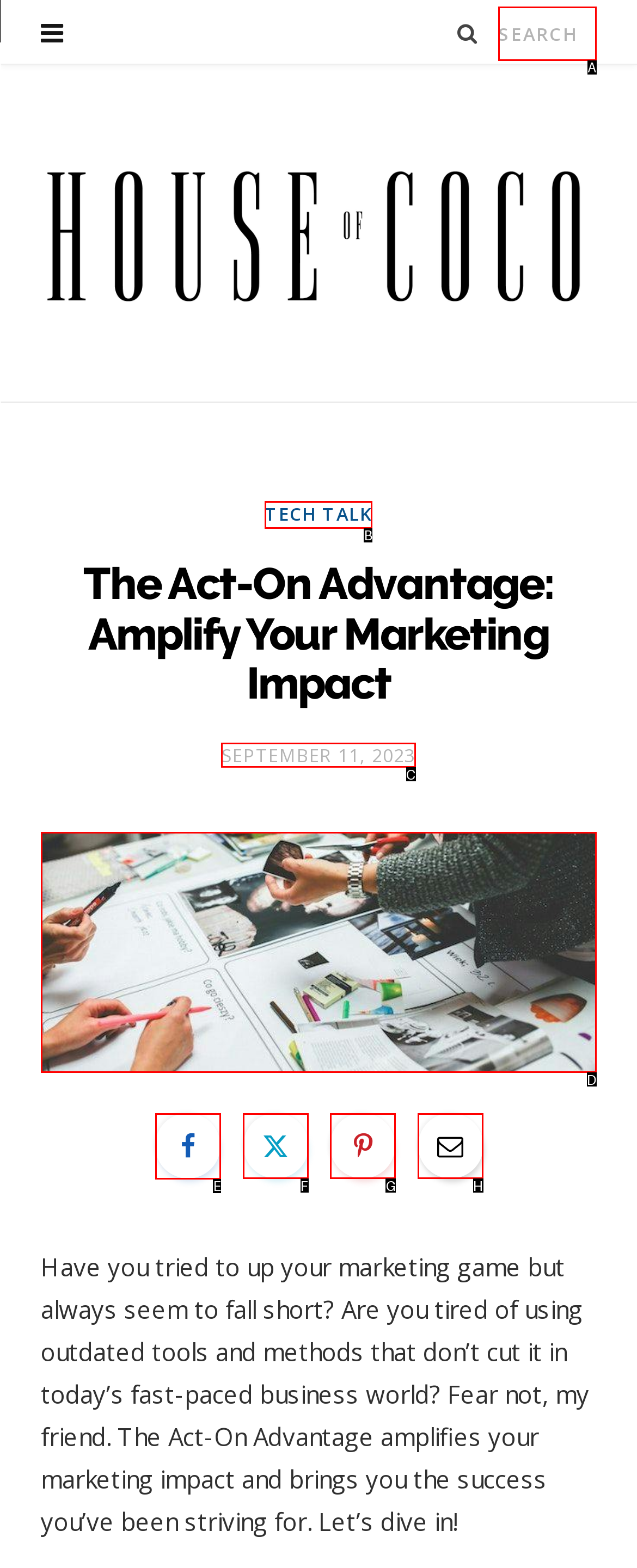Identify the correct UI element to click for this instruction: Click the Facebook icon
Respond with the appropriate option's letter from the provided choices directly.

E